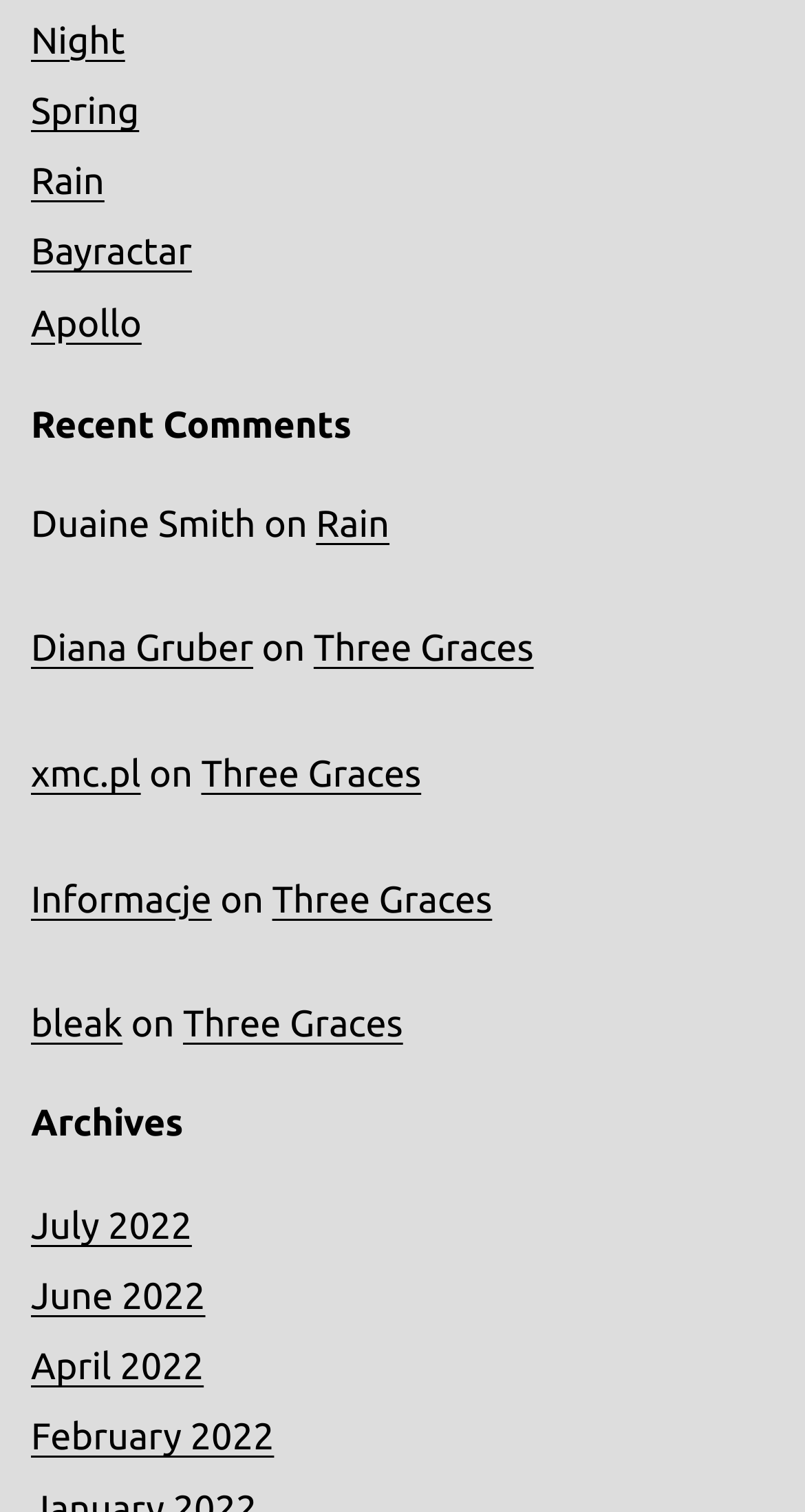Locate the bounding box coordinates of the clickable part needed for the task: "Click on the 'Night' link".

[0.038, 0.012, 0.155, 0.044]